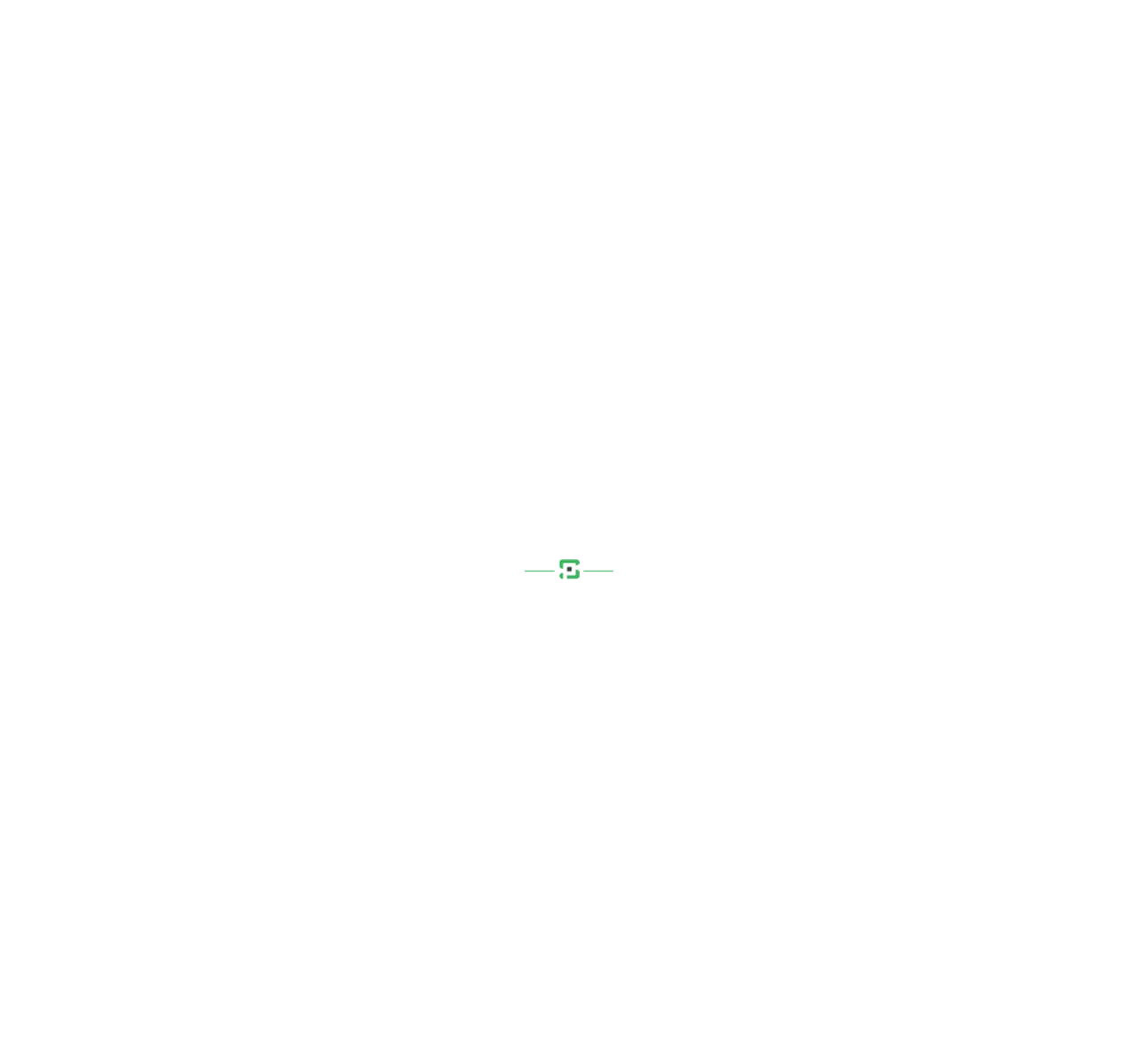What type of materials are available for fabrication?
Using the visual information from the image, give a one-word or short-phrase answer.

Various plastics and materials